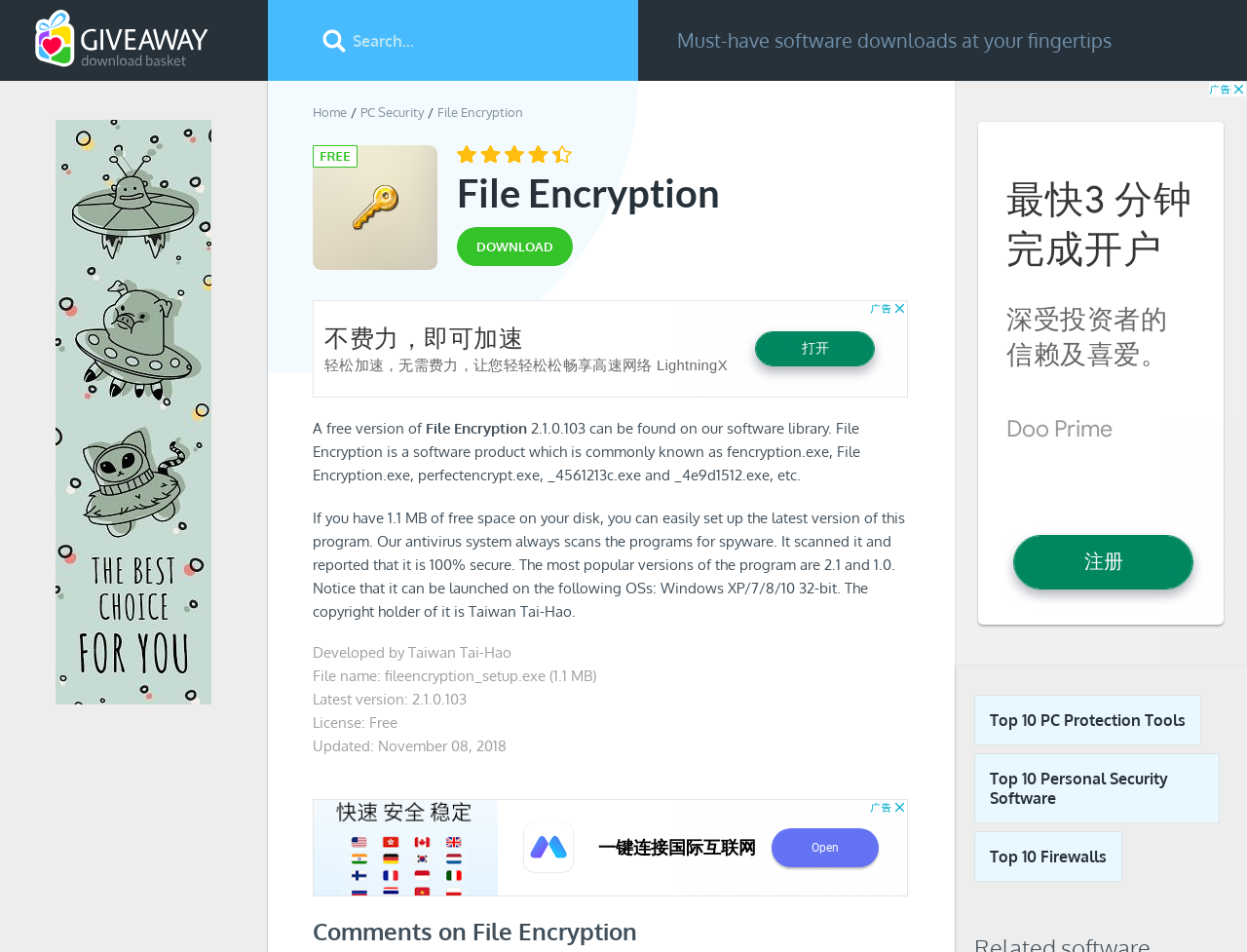What is the name of the software?
Based on the visual information, provide a detailed and comprehensive answer.

The name of the software can be found in the heading element 'File Encryption' with bounding box coordinates [0.366, 0.177, 0.728, 0.228]. It is also mentioned in several other static text elements throughout the webpage.